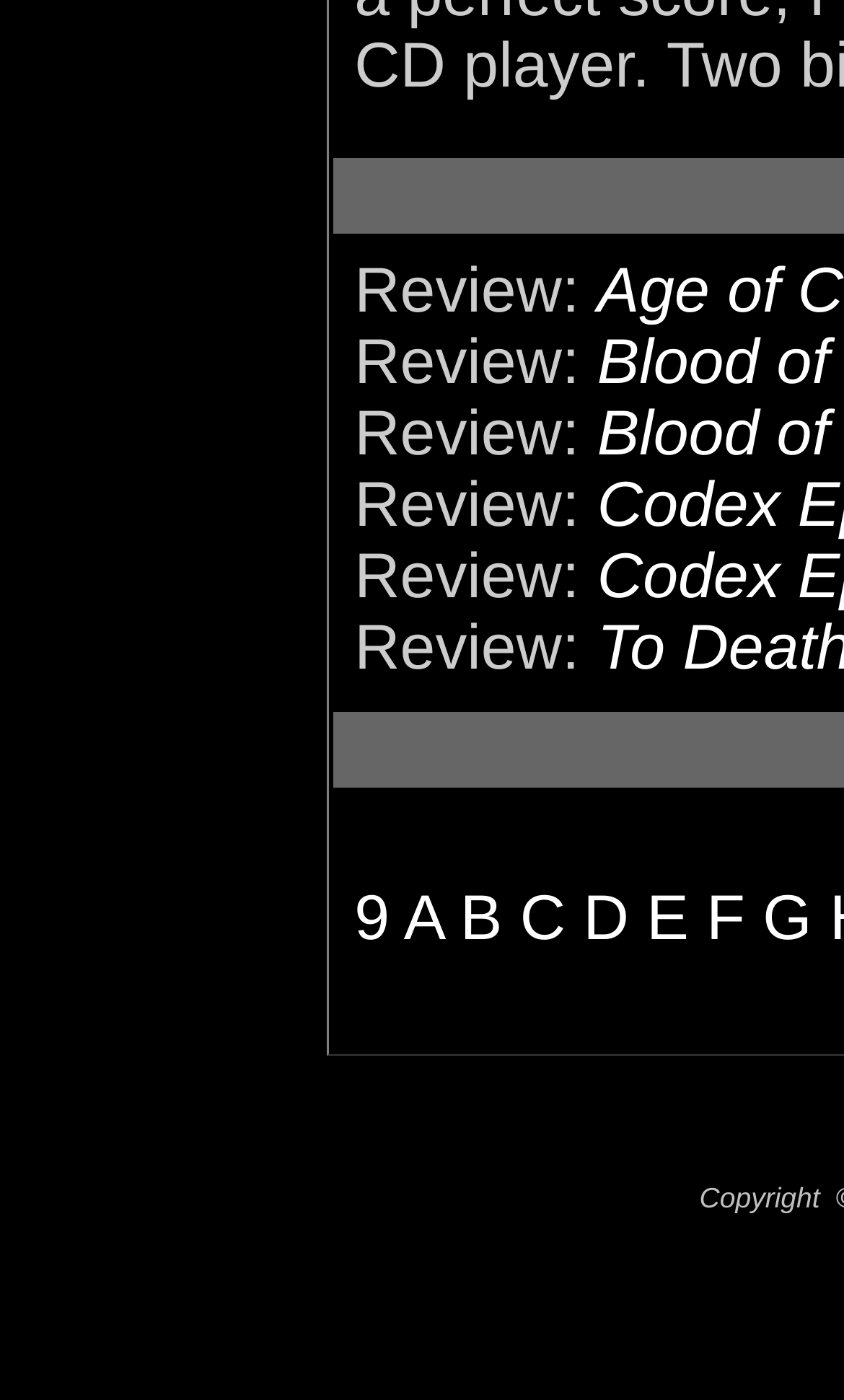Please provide a one-word or short phrase answer to the question:
What is the text preceding the review options?

Review: